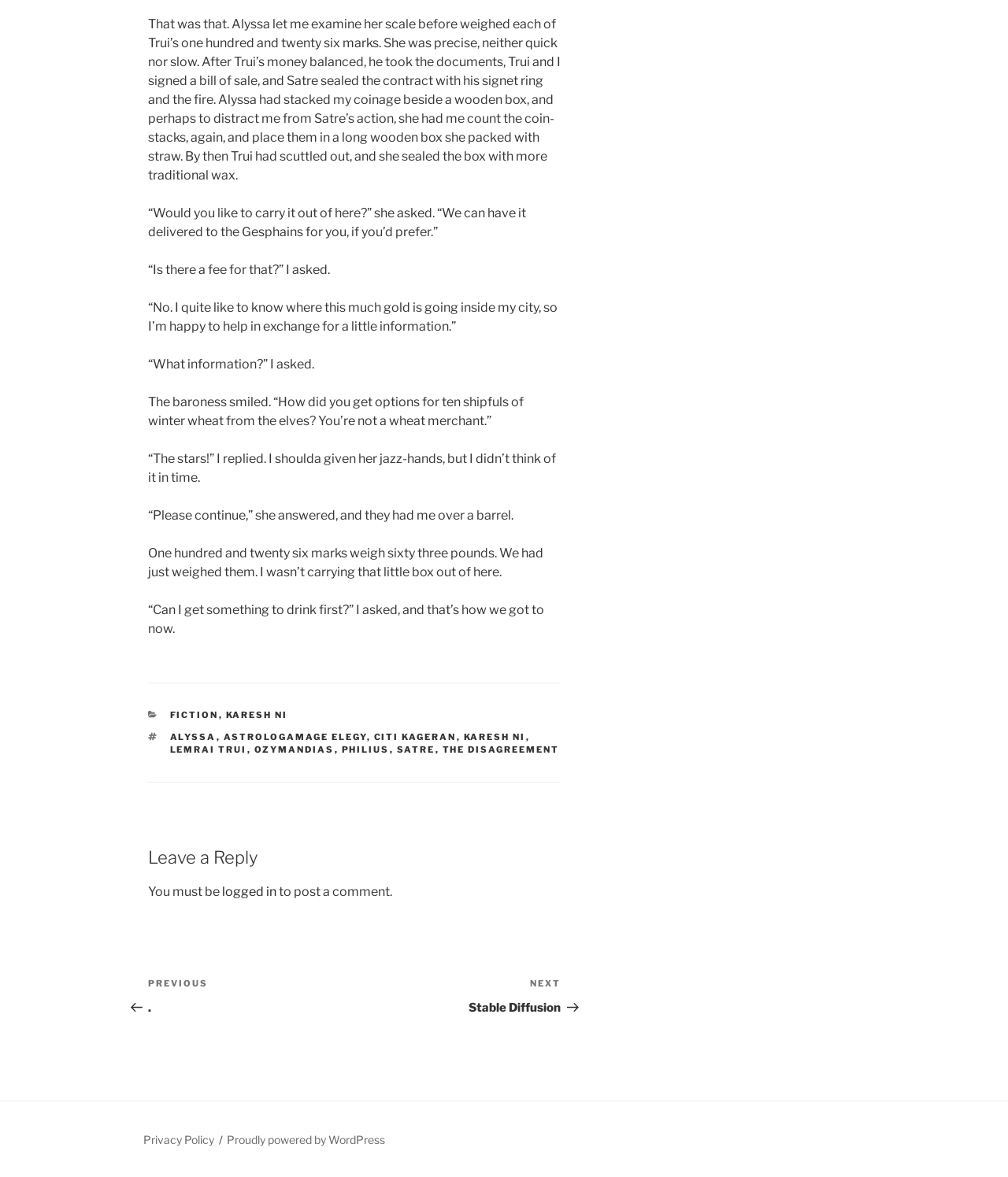Can you provide the bounding box coordinates for the element that should be clicked to implement the instruction: "Click on the 'Privacy Policy' link"?

[0.142, 0.963, 0.212, 0.974]